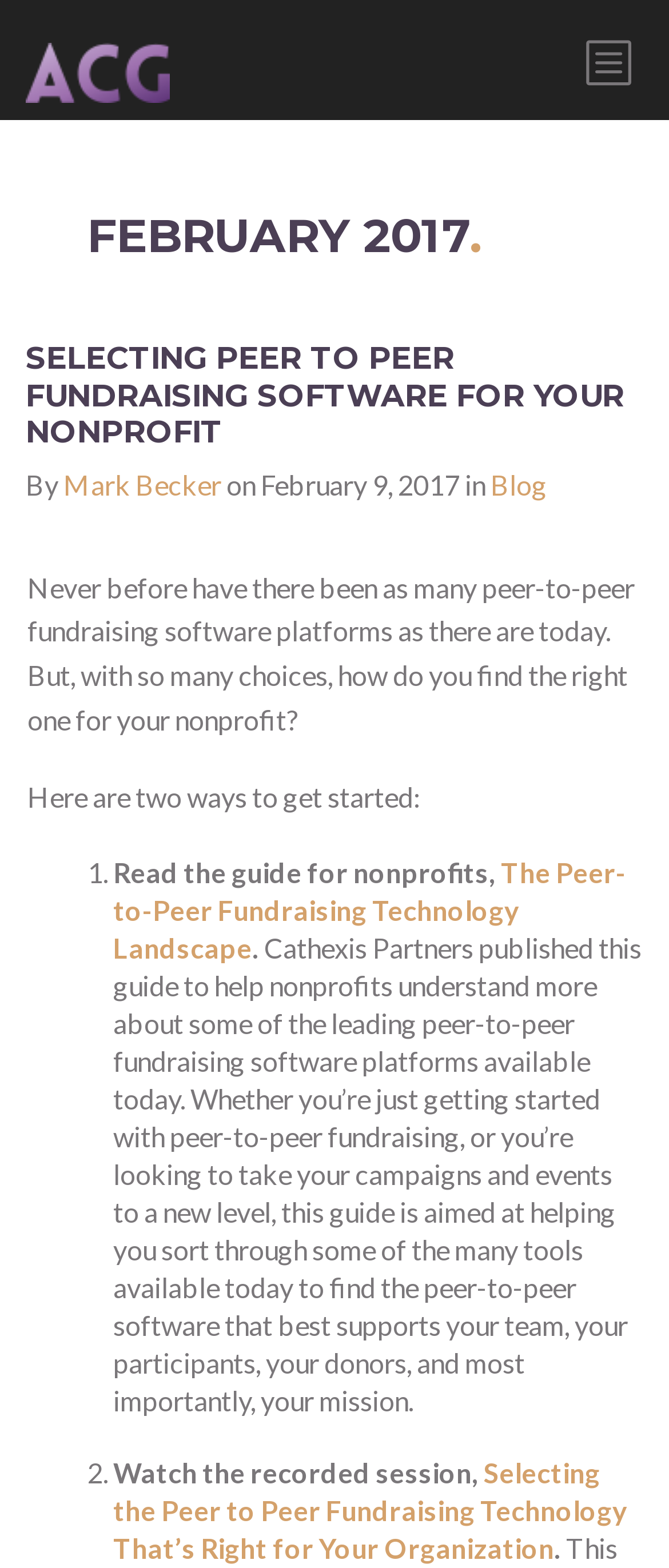Can you give a detailed response to the following question using the information from the image? What is the topic of the blog post?

The topic of the blog post can be determined by reading the heading 'SELECTING PEER TO PEER FUNDRAISING SOFTWARE FOR YOUR NONPROFIT' and the content of the post, which discusses how to find the right peer-to-peer fundraising software for a nonprofit organization.